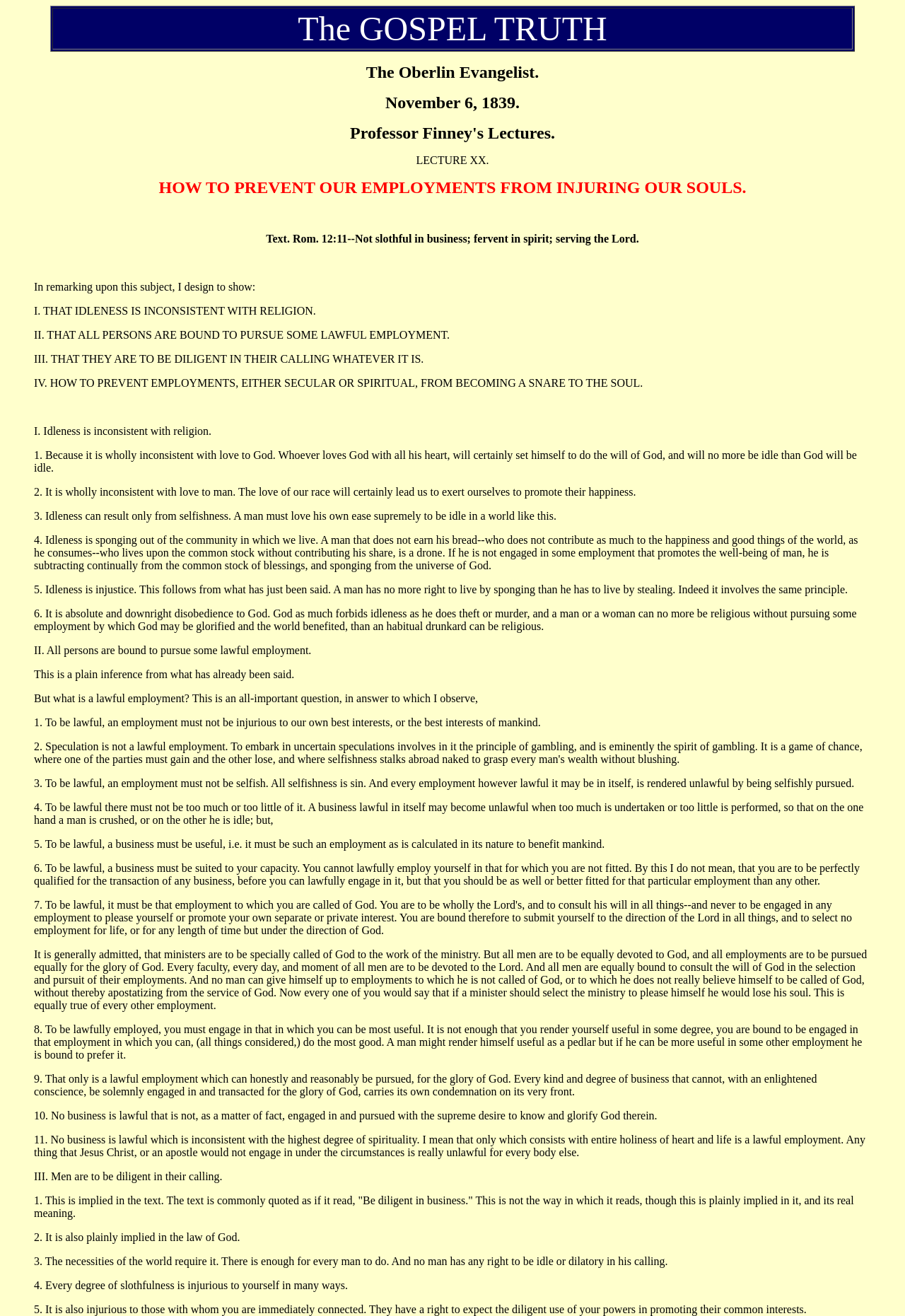Respond to the question below with a single word or phrase:
What is the title of the lecture?

LECTURE XX